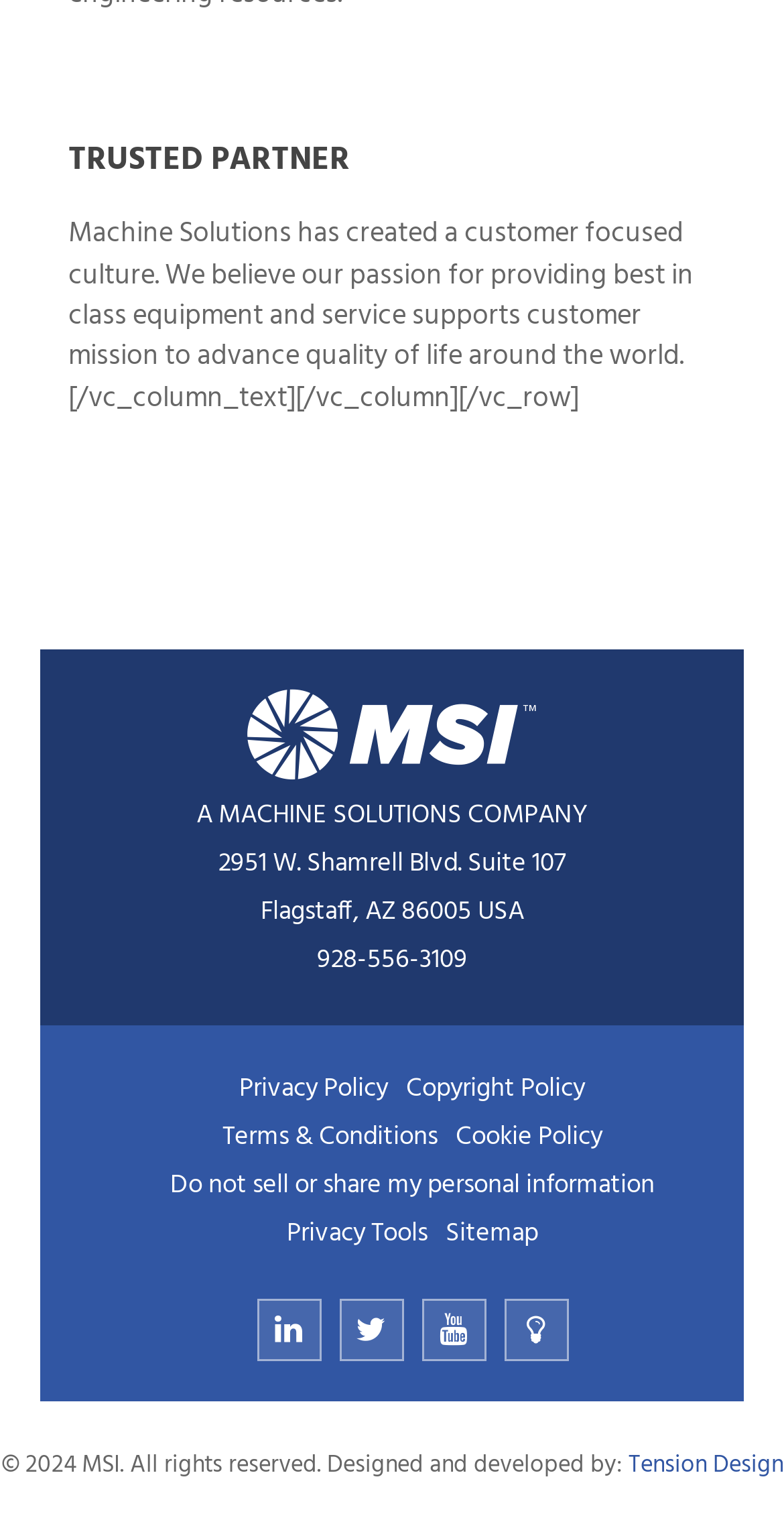Respond with a single word or phrase to the following question:
How many links are there in the footer section?

9